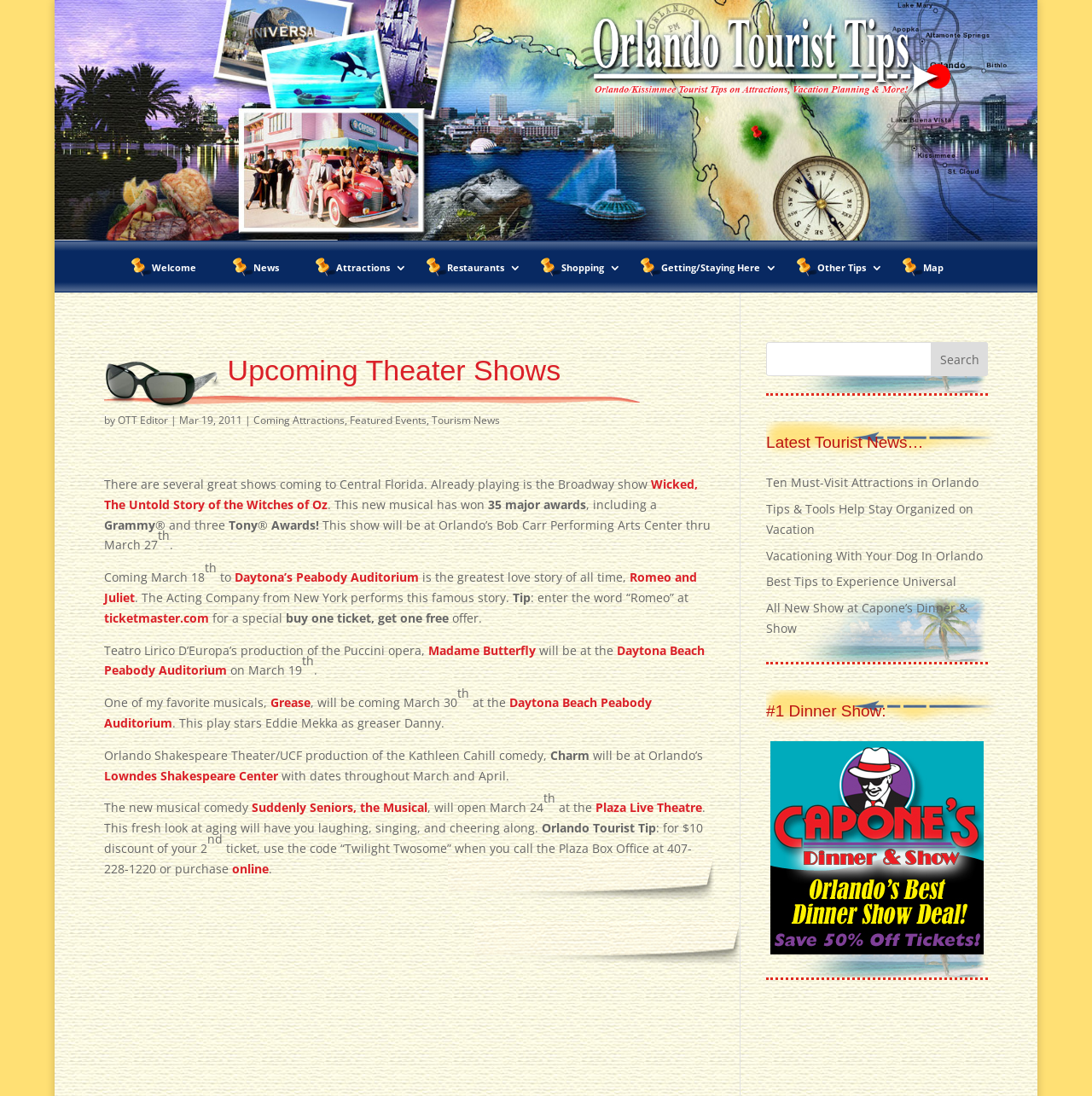Specify the bounding box coordinates of the area to click in order to follow the given instruction: "Get tickets for Romeo and Juliet at Daytona’s Peabody Auditorium."

[0.215, 0.519, 0.383, 0.534]